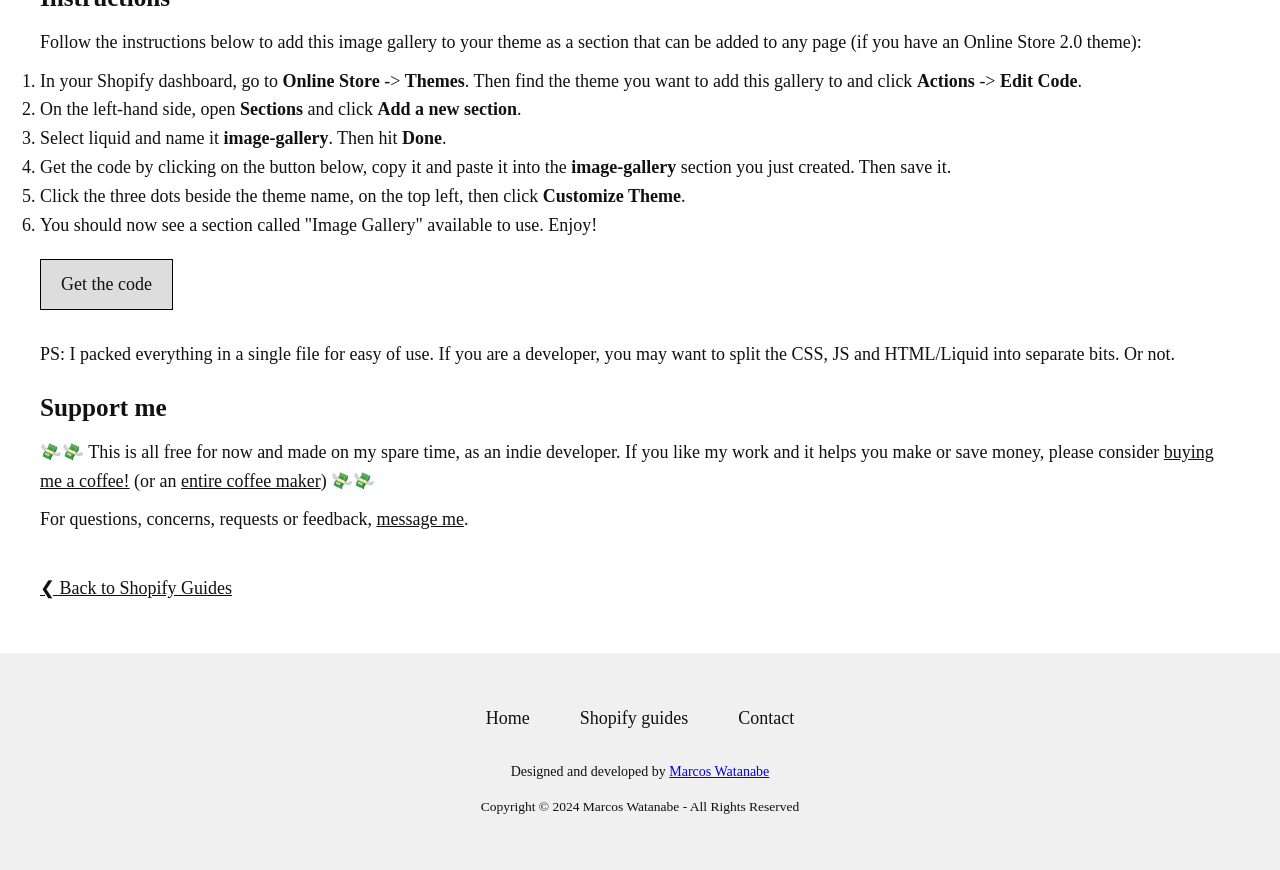How can you support the developer of this guide? Analyze the screenshot and reply with just one word or a short phrase.

Buy them a coffee